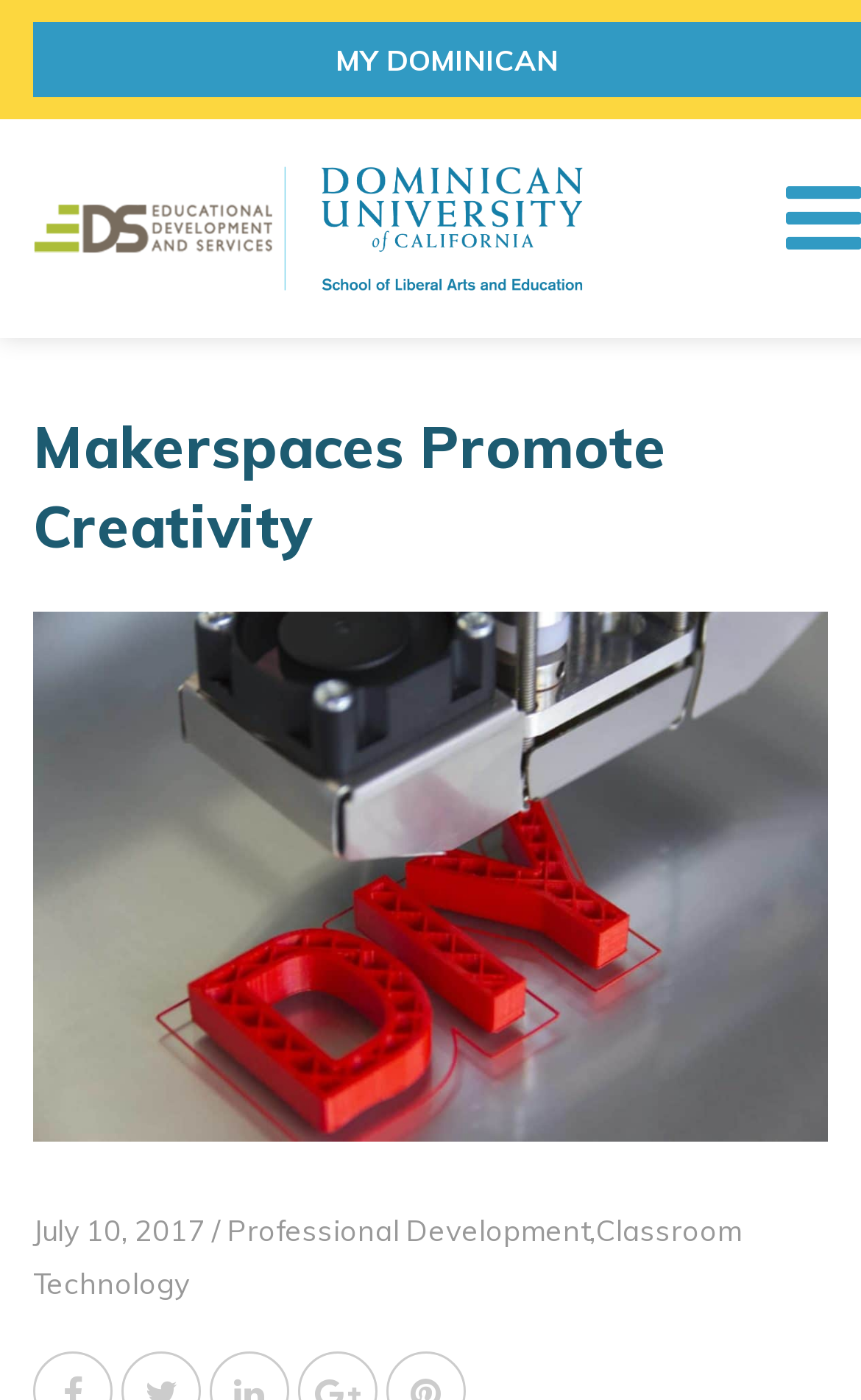Determine the bounding box coordinates of the UI element that matches the following description: "alt="logo"". The coordinates should be four float numbers between 0 and 1 in the format [left, top, right, bottom].

[0.038, 0.117, 0.679, 0.21]